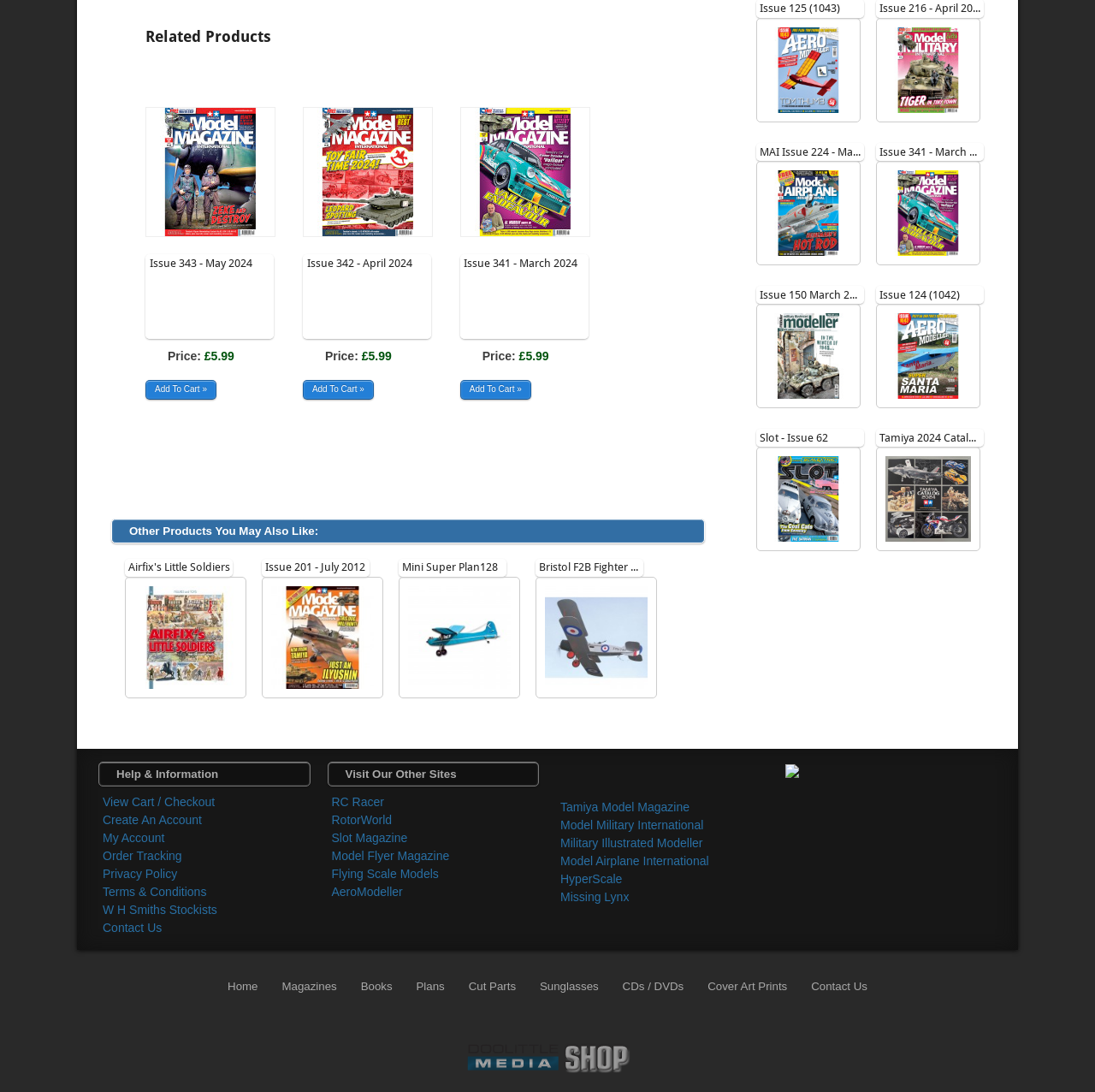Please identify the bounding box coordinates for the region that you need to click to follow this instruction: "View 'Issue 201 - July 2012'".

[0.242, 0.513, 0.334, 0.525]